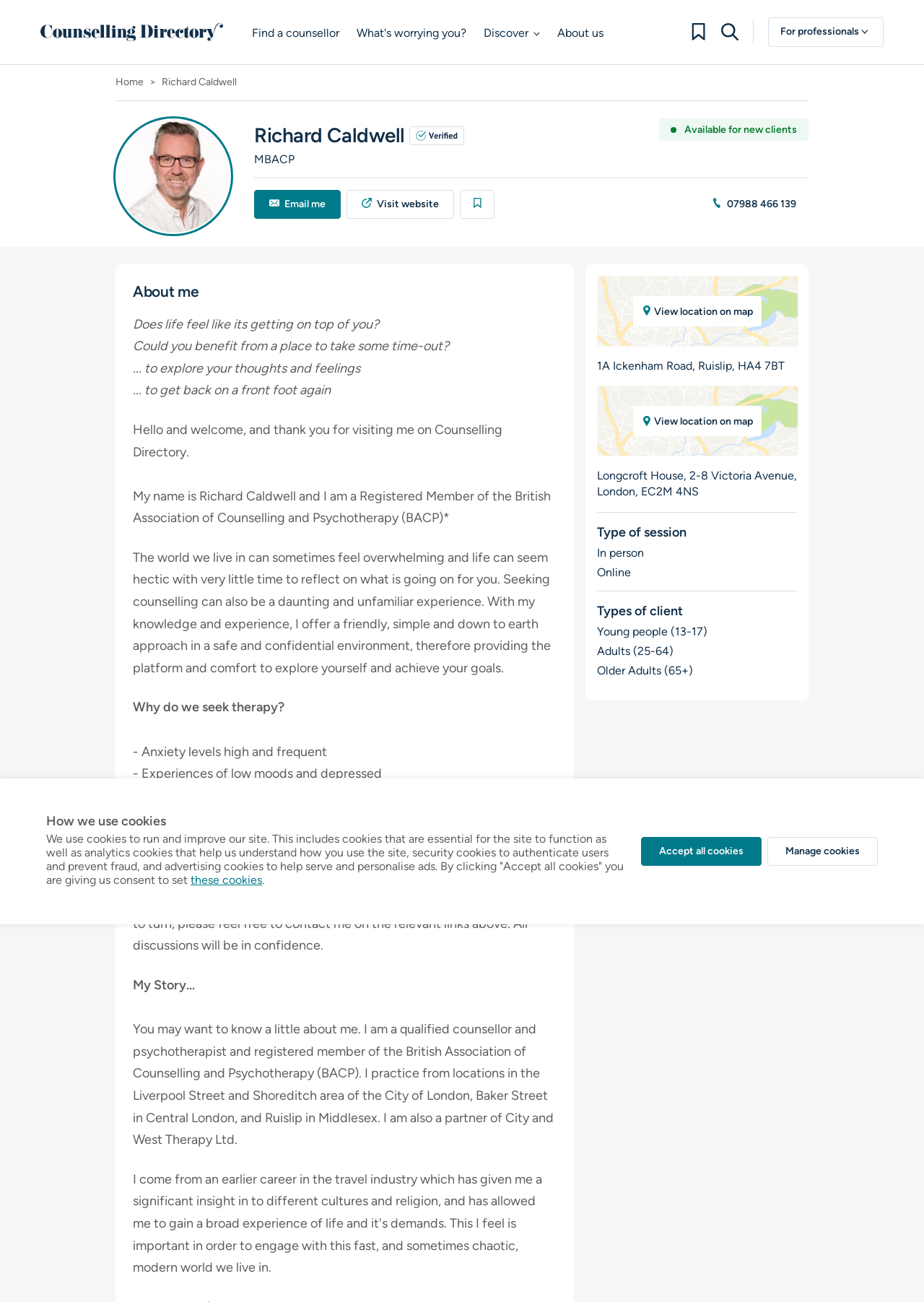What types of clients does Richard Caldwell work with?
Provide a detailed and well-explained answer to the question.

The webpage indicates that Richard Caldwell works with various types of clients, including young people (13-17), adults (25-64), and older adults (65+). This information is provided in the 'Types of client' section of the webpage.